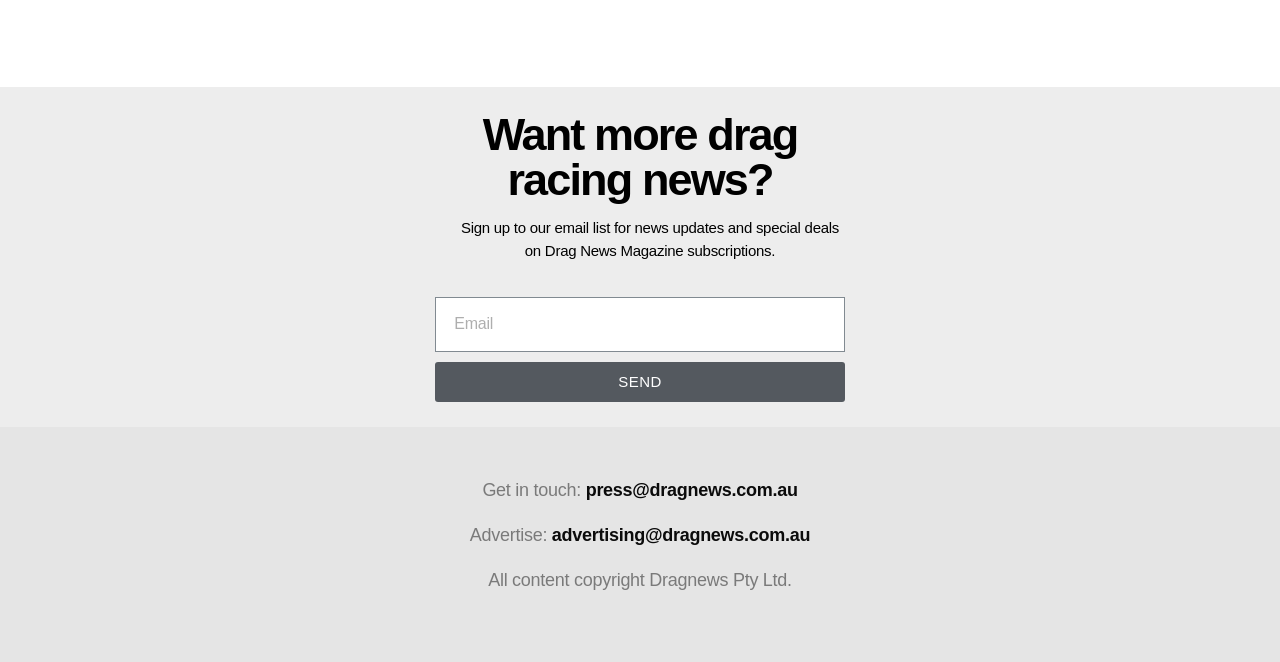How can one advertise on the website?
Examine the image closely and answer the question with as much detail as possible.

The 'Advertise:' section is located near the bottom of the webpage, and it provides an email address 'advertising@dragnews.com.au' as a contact method for advertising inquiries.